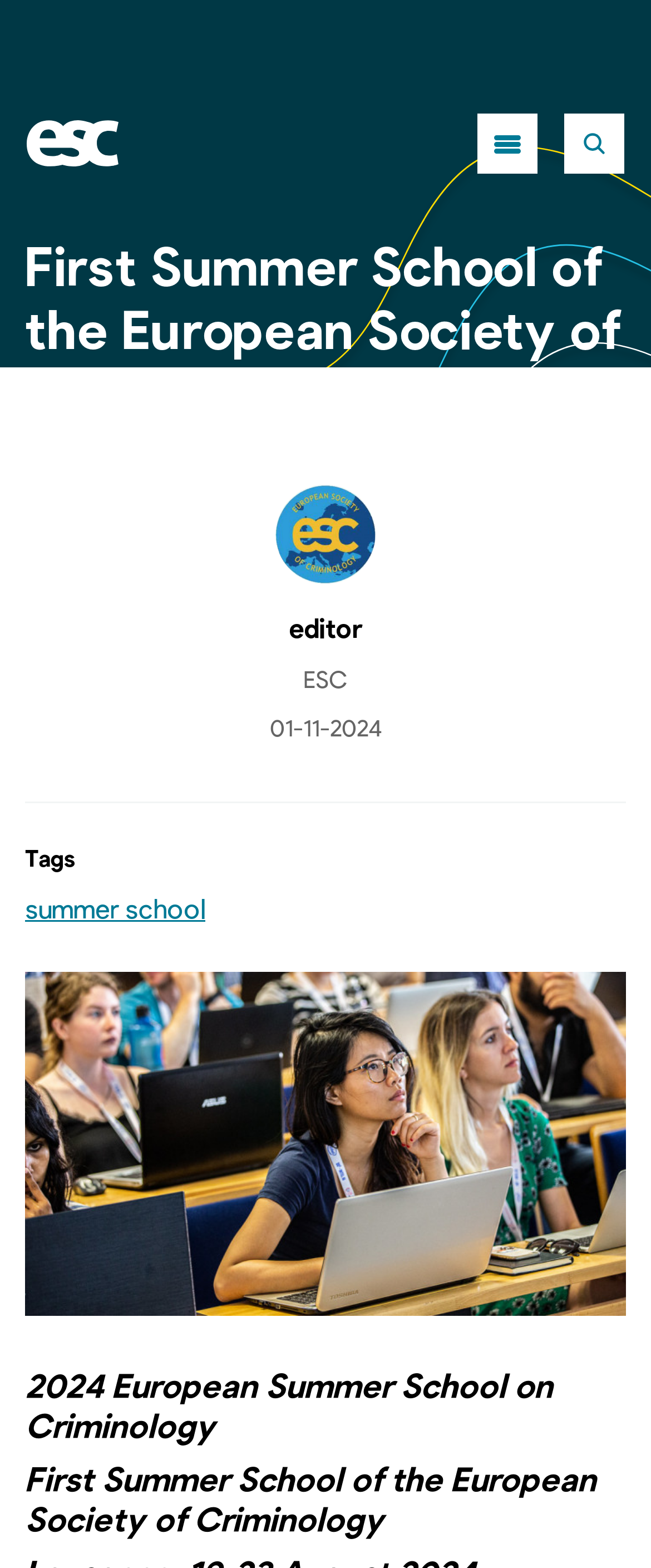Produce an elaborate caption capturing the essence of the webpage.

The webpage is about the European Society of Criminology (ESC) Newsletter and Blog. At the top left corner, there is a logo image with a link. Next to the logo, there is a toggle navigation button. On the top right corner, there are two buttons and a search textbox with a placeholder text "Search for issues and blog posts." 

Below the top section, there is a large header section that spans the entire width of the page. The header contains a heading that reads "First Summer School of the European Society of Criminology!!" 

Below the header, there is an image of an editor, and to the right of the image, there are two lines of text: "ESC" and a date "01-11-2024". 

Further down, there is a section with a heading "Tags" on the left, and a link "summer school" next to it. Below this section, there is a large image with a caption "First Summer School of the European Society of Criminology!!" 

At the bottom of the page, there are two headings: "2024 European Summer School on Criminology" and "First Summer School of the European Society of Criminology".